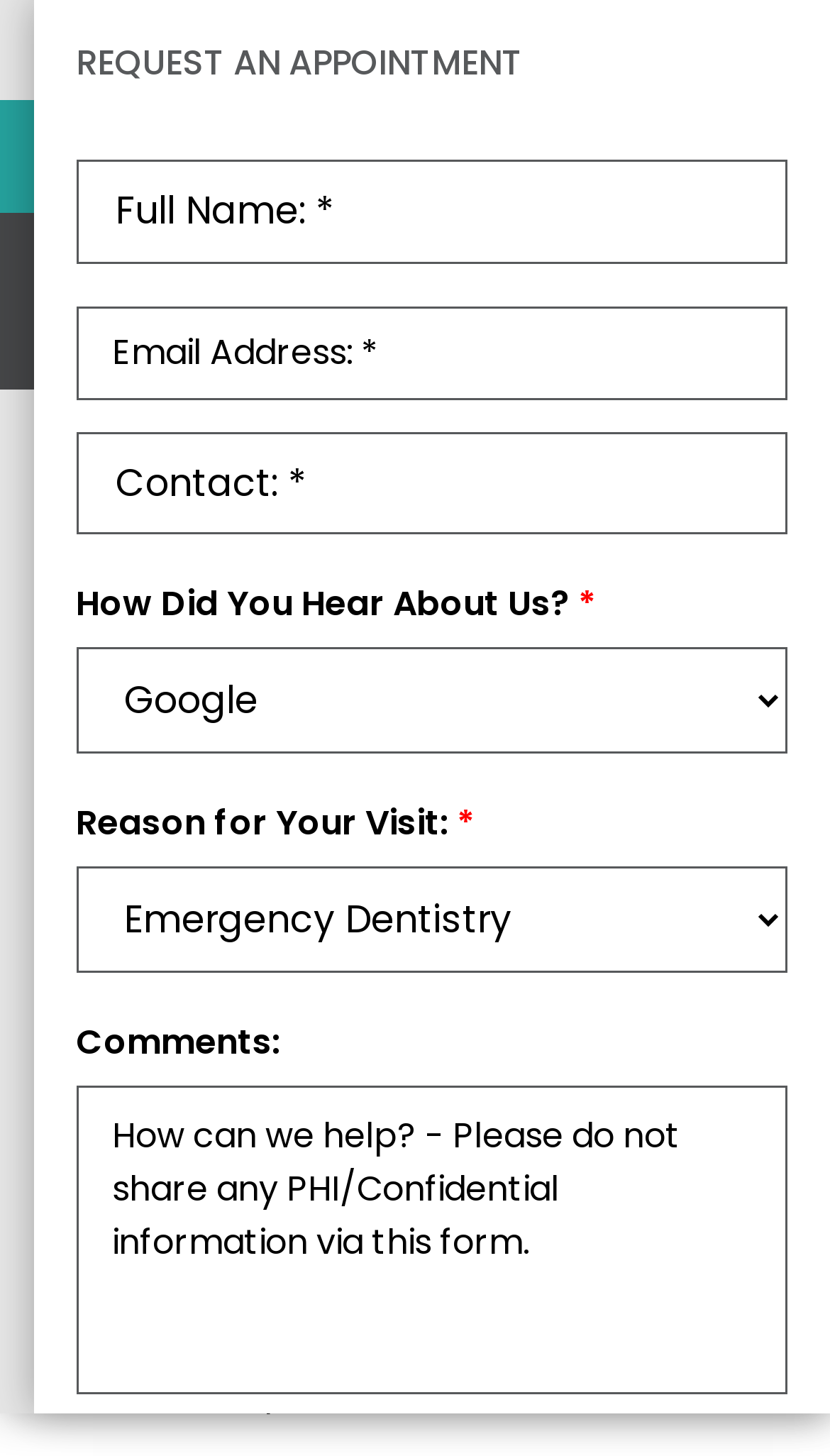What is the purpose of the form?
Please provide a single word or phrase as your answer based on the screenshot.

To request an appointment